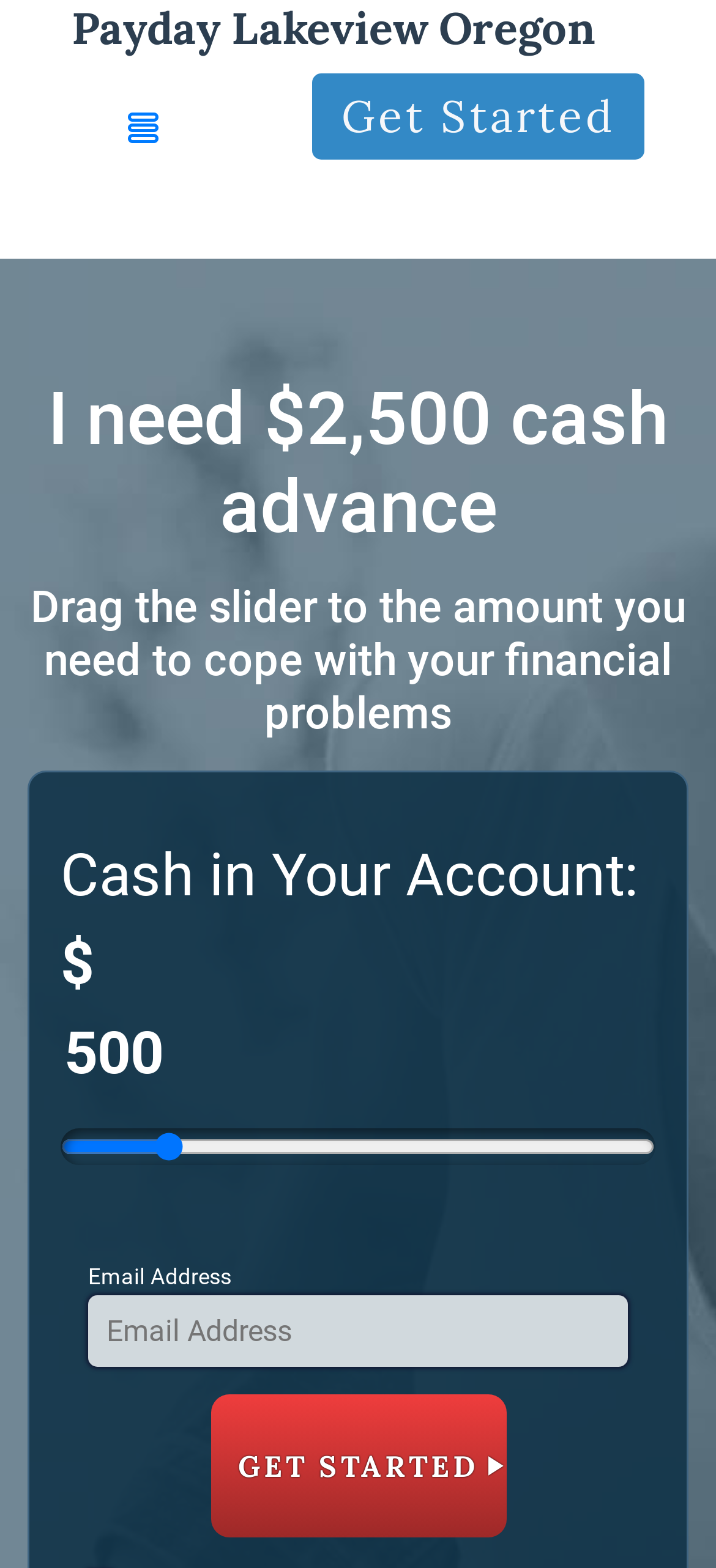Determine the bounding box coordinates of the clickable element to complete this instruction: "Click the 'Payday Lakeview Oregon' link". Provide the coordinates in the format of four float numbers between 0 and 1, [left, top, right, bottom].

[0.1, 0.0, 0.831, 0.036]